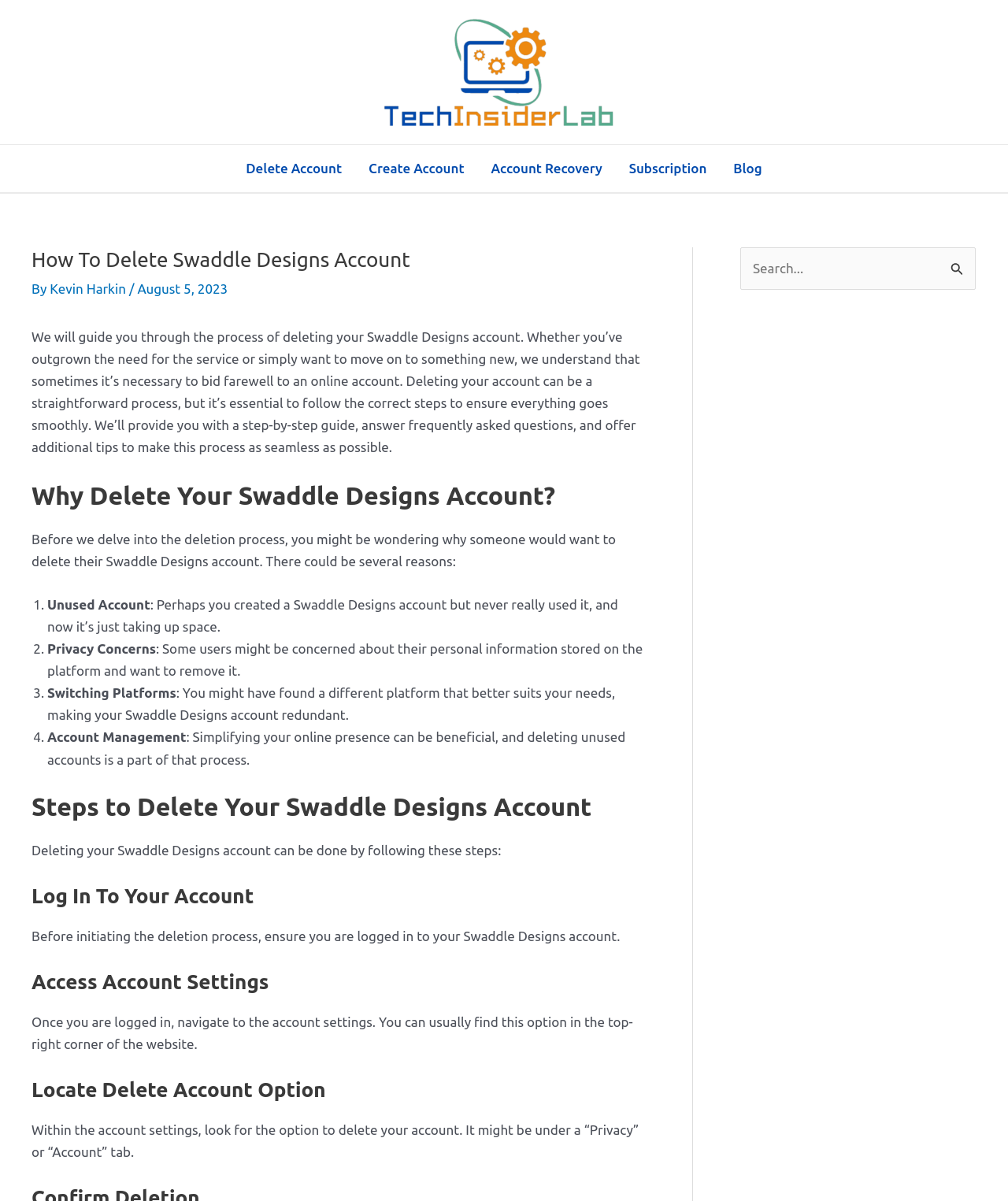With reference to the screenshot, provide a detailed response to the question below:
What are the reasons for deleting a Swaddle Designs account?

According to the webpage, there are four reasons why someone might want to delete their Swaddle Designs account: unused account, privacy concerns, switching platforms, and account management. These reasons are listed in a numbered list on the webpage.